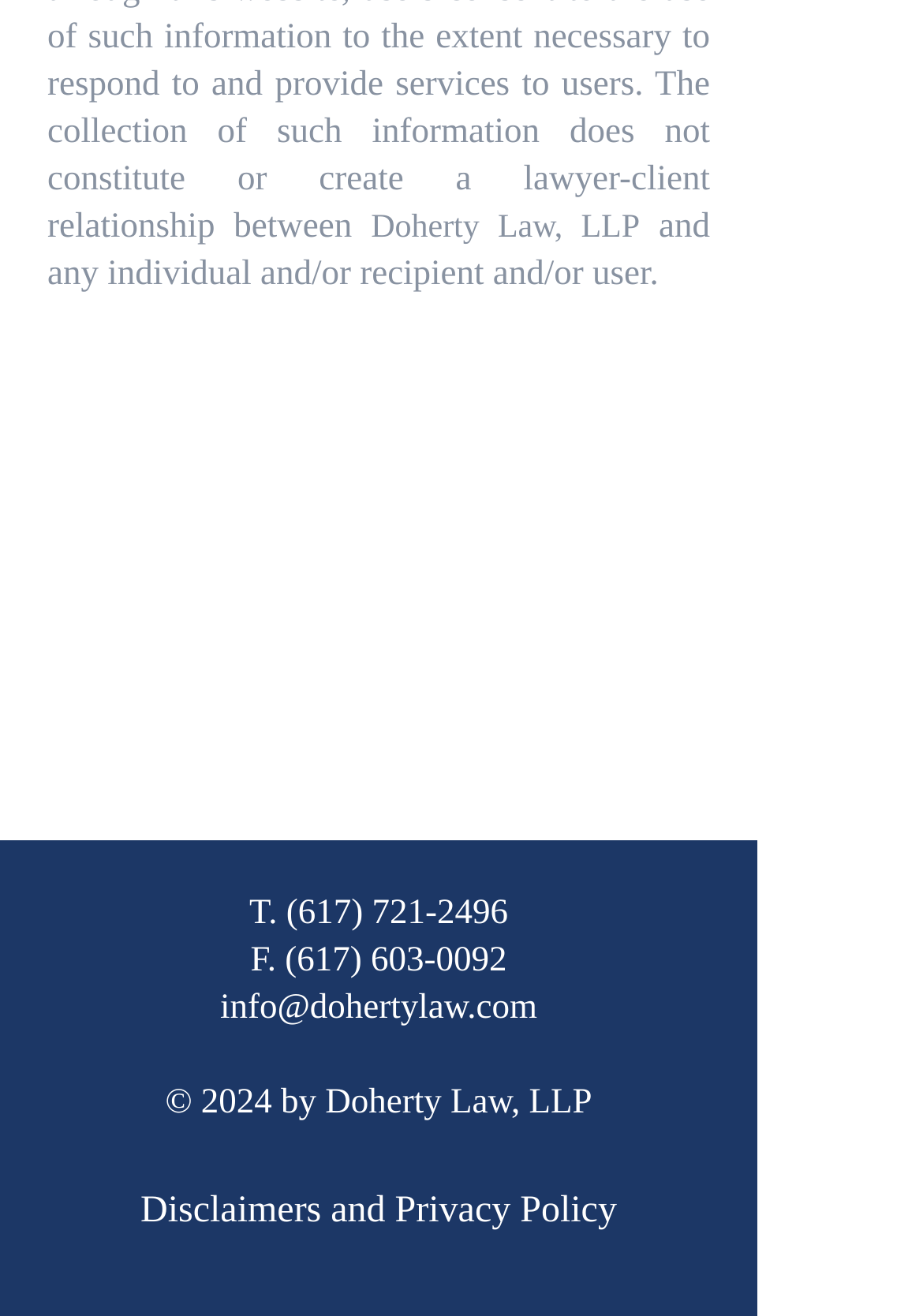How many links are there at the bottom of the webpage?
From the screenshot, supply a one-word or short-phrase answer.

2